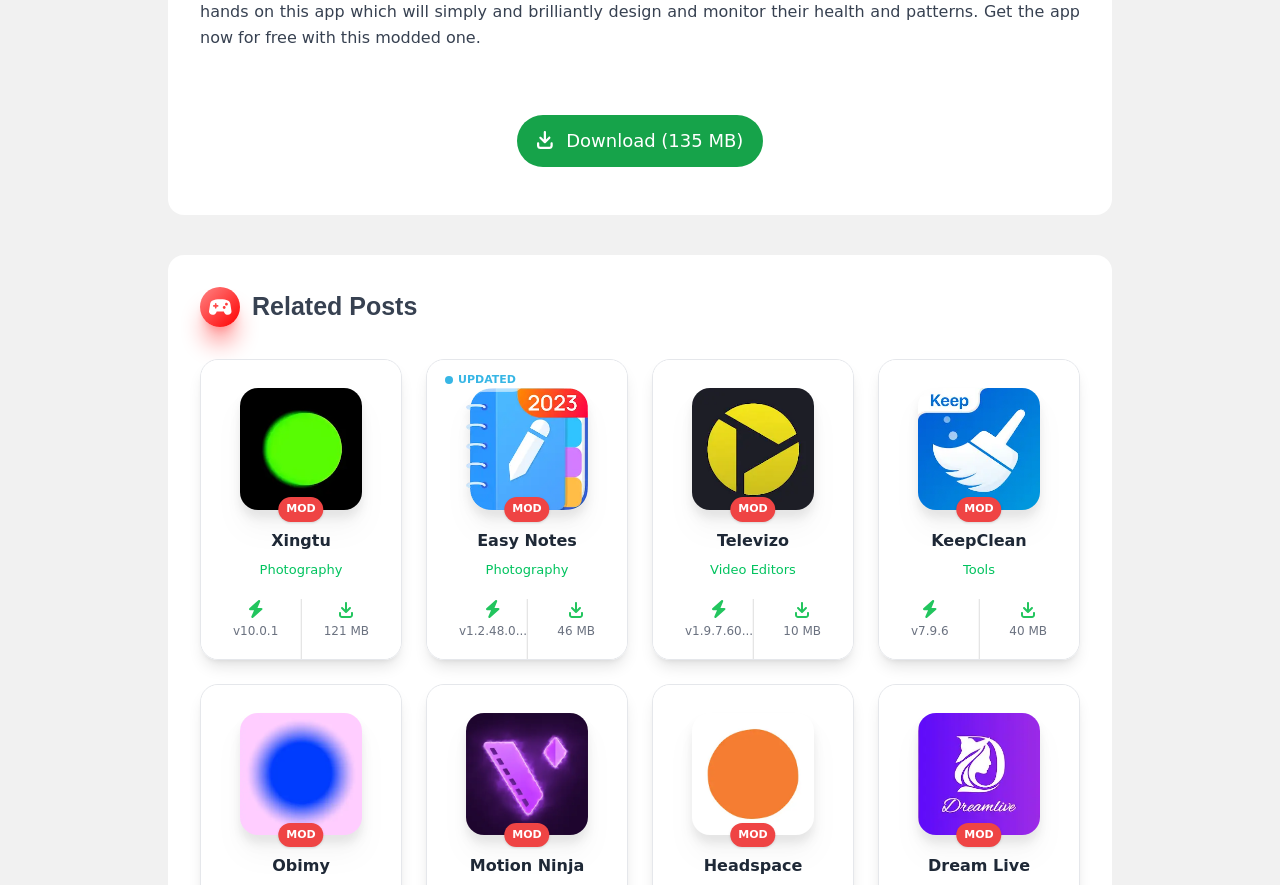What is the category of KeepClean?
Using the image as a reference, answer the question with a short word or phrase.

Tools